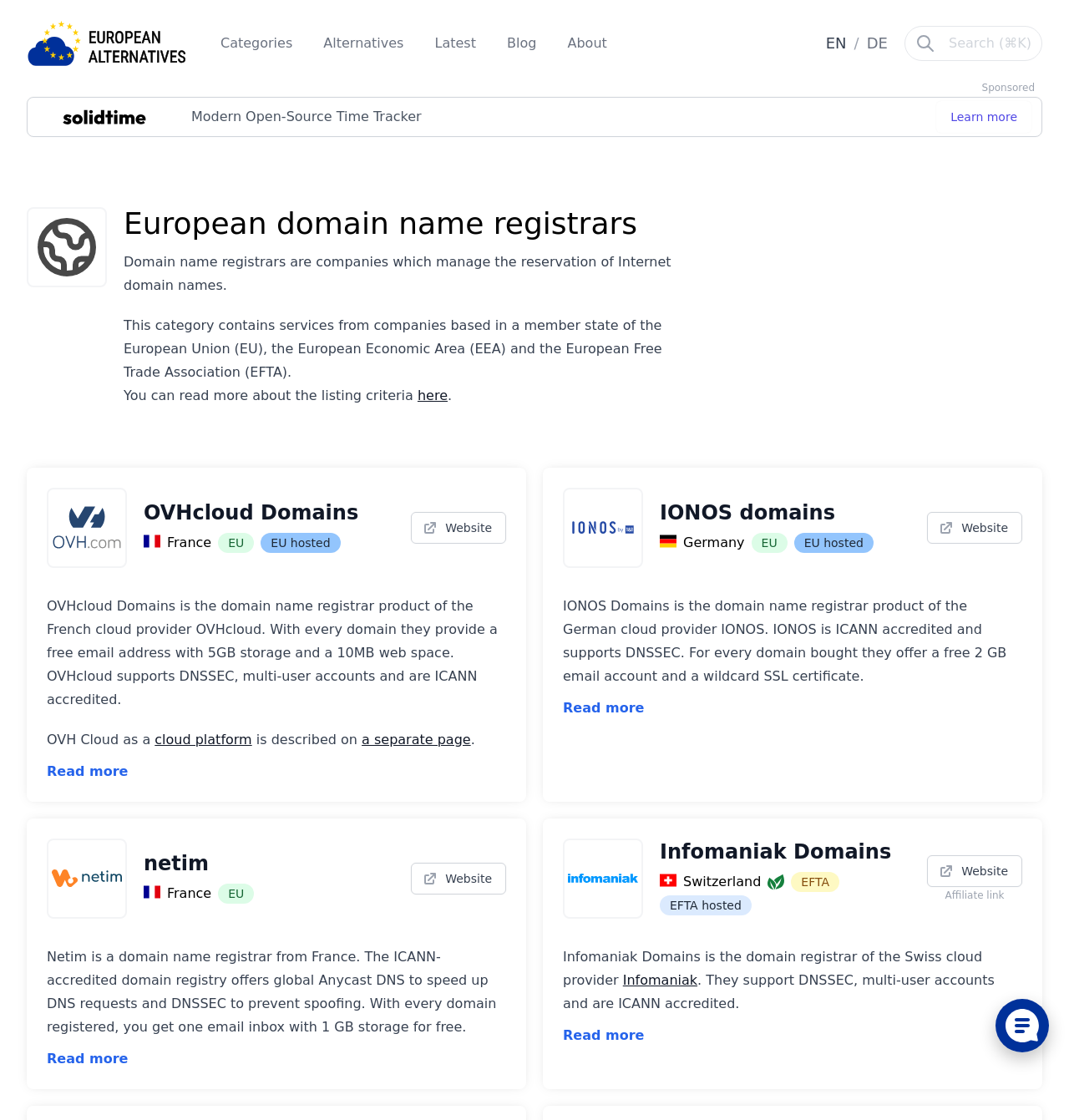Provide a brief response in the form of a single word or phrase:
Is IONOS Domains ICANN accredited?

Yes